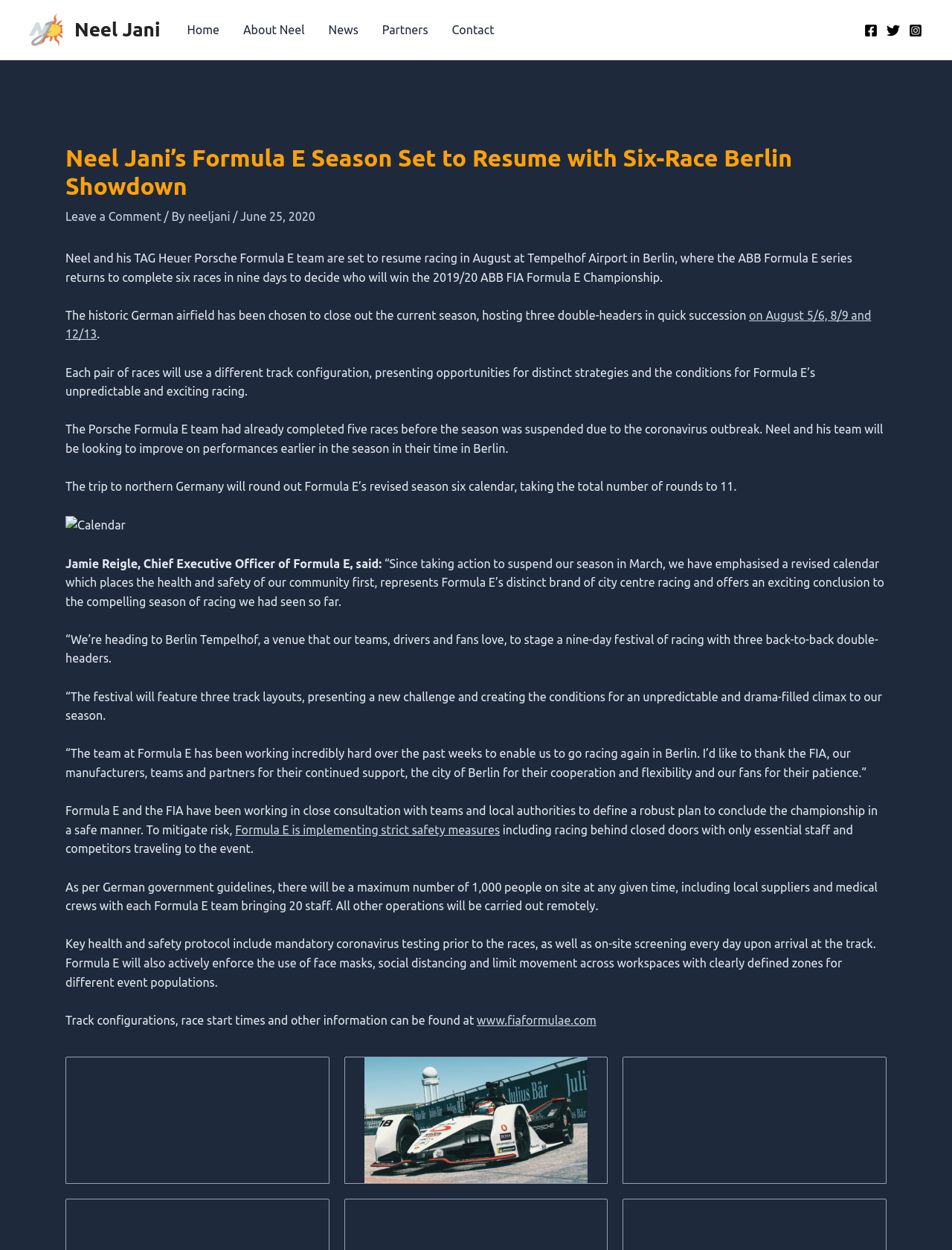Identify the bounding box of the UI element that matches this description: "alt="Neel Jani"".

[0.031, 0.017, 0.066, 0.028]